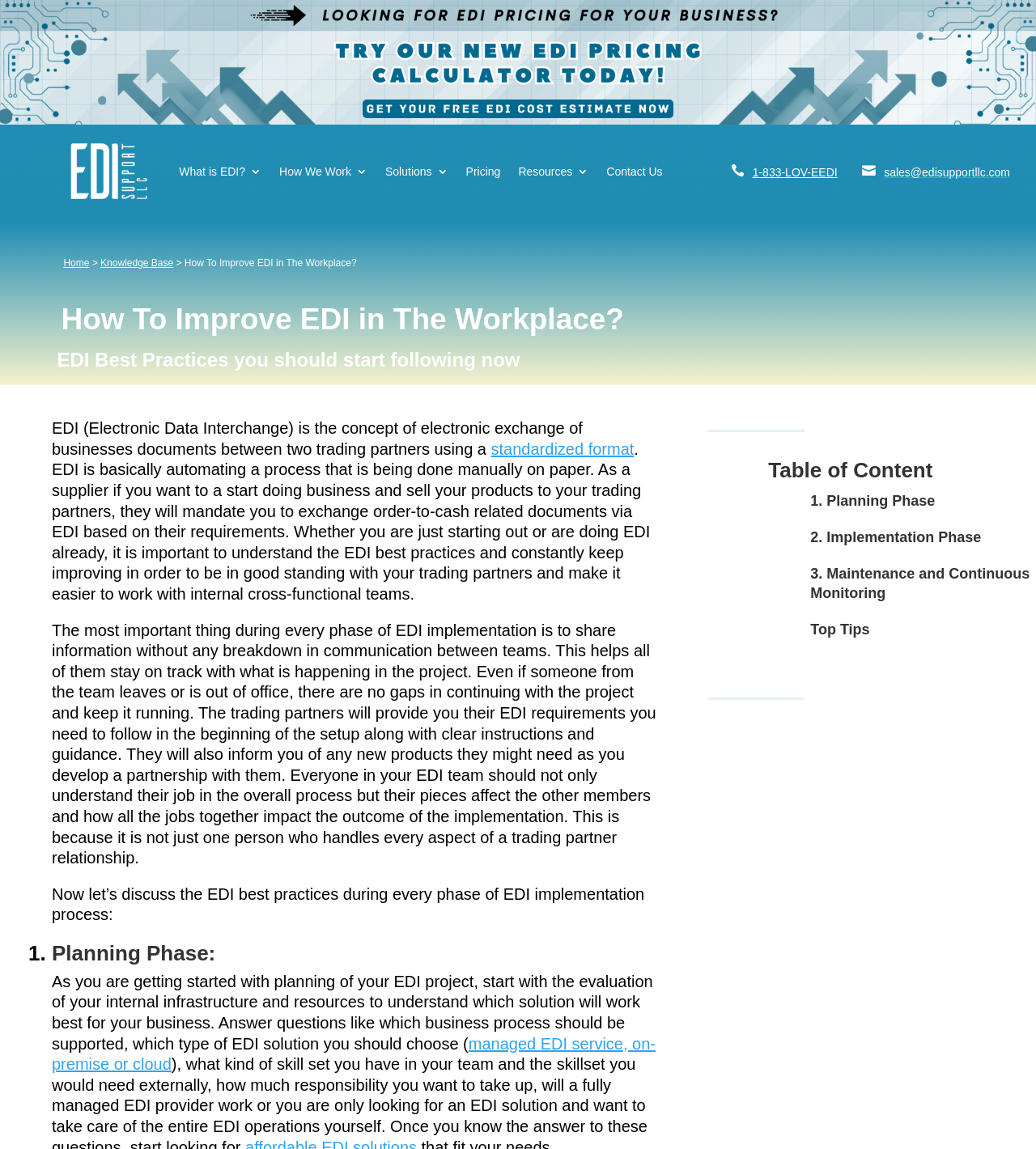What is the main topic of this webpage?
Using the screenshot, give a one-word or short phrase answer.

EDI improvement